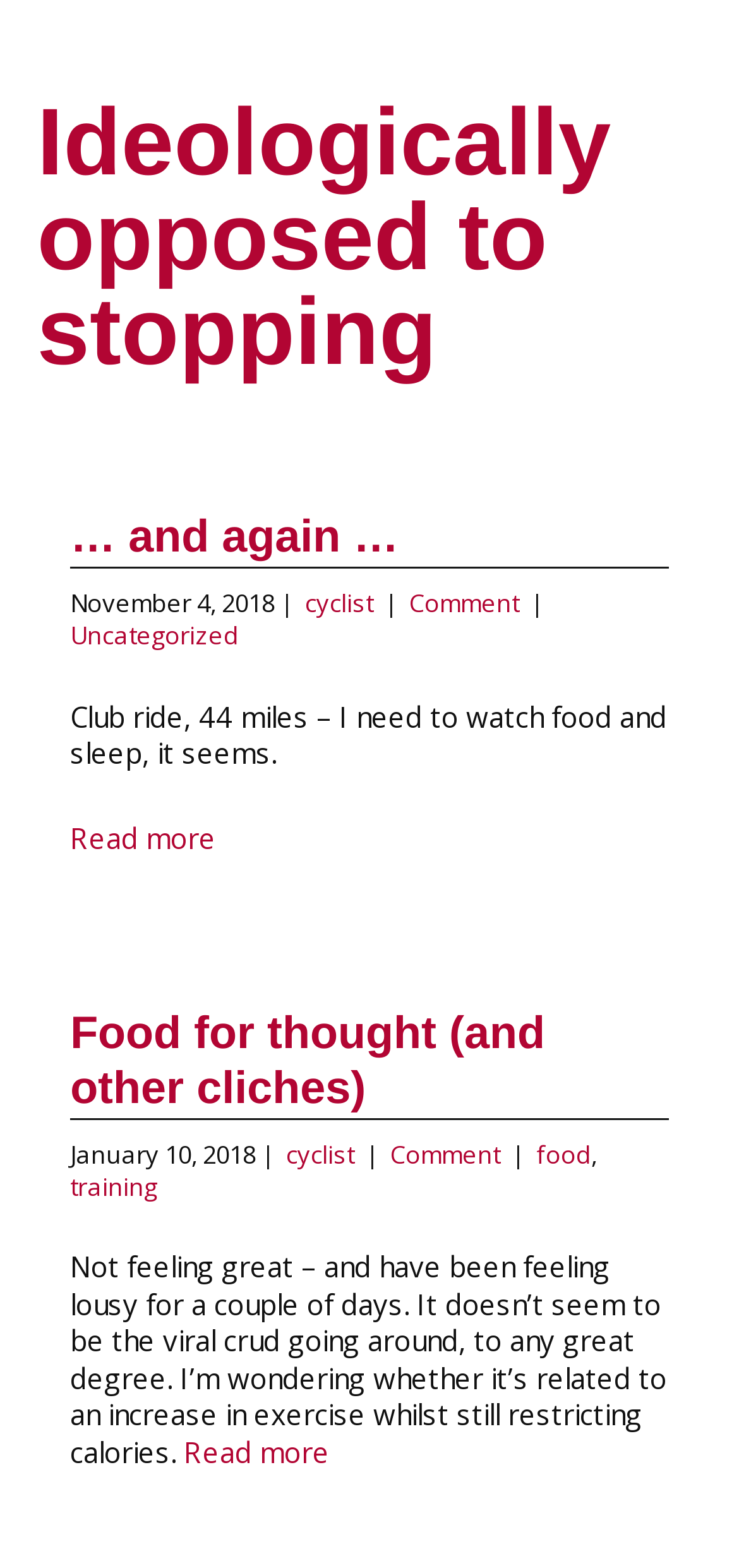How many articles are on this webpage?
Using the visual information, respond with a single word or phrase.

2